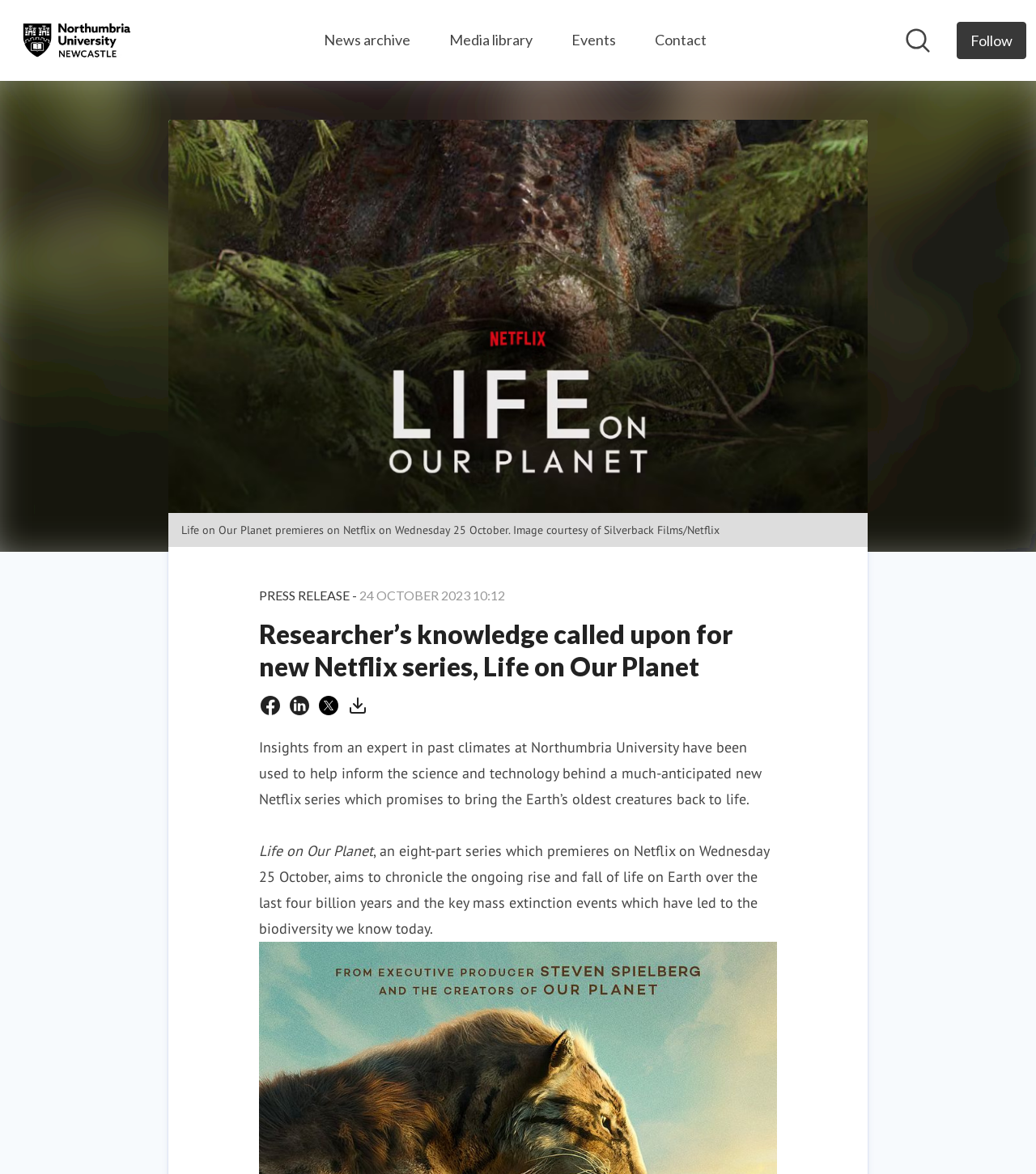From the webpage screenshot, predict the bounding box of the UI element that matches this description: "Follow Following".

[0.923, 0.019, 0.991, 0.05]